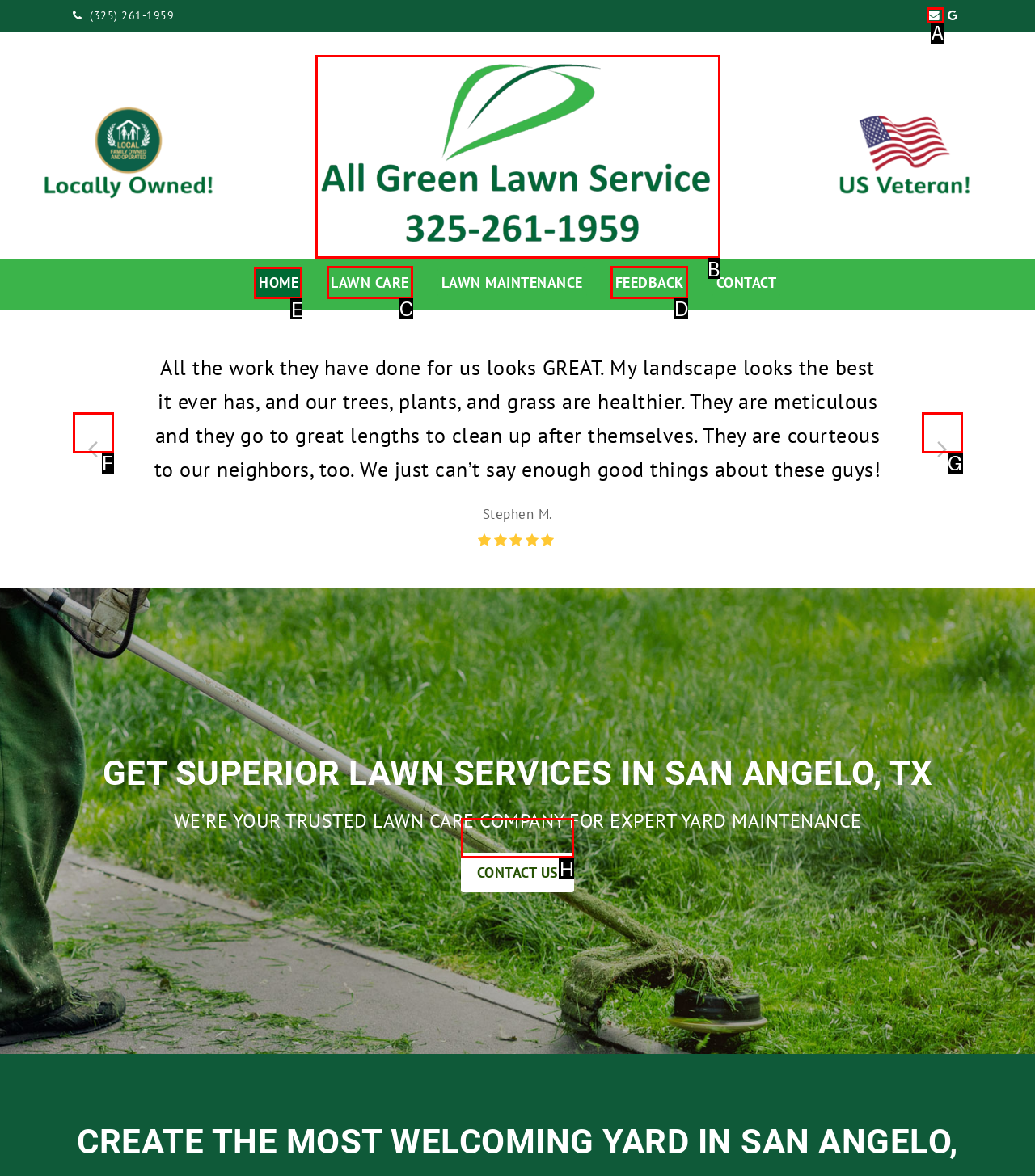Which lettered option should be clicked to perform the following task: Check the Editorial Style Guide
Respond with the letter of the appropriate option.

None